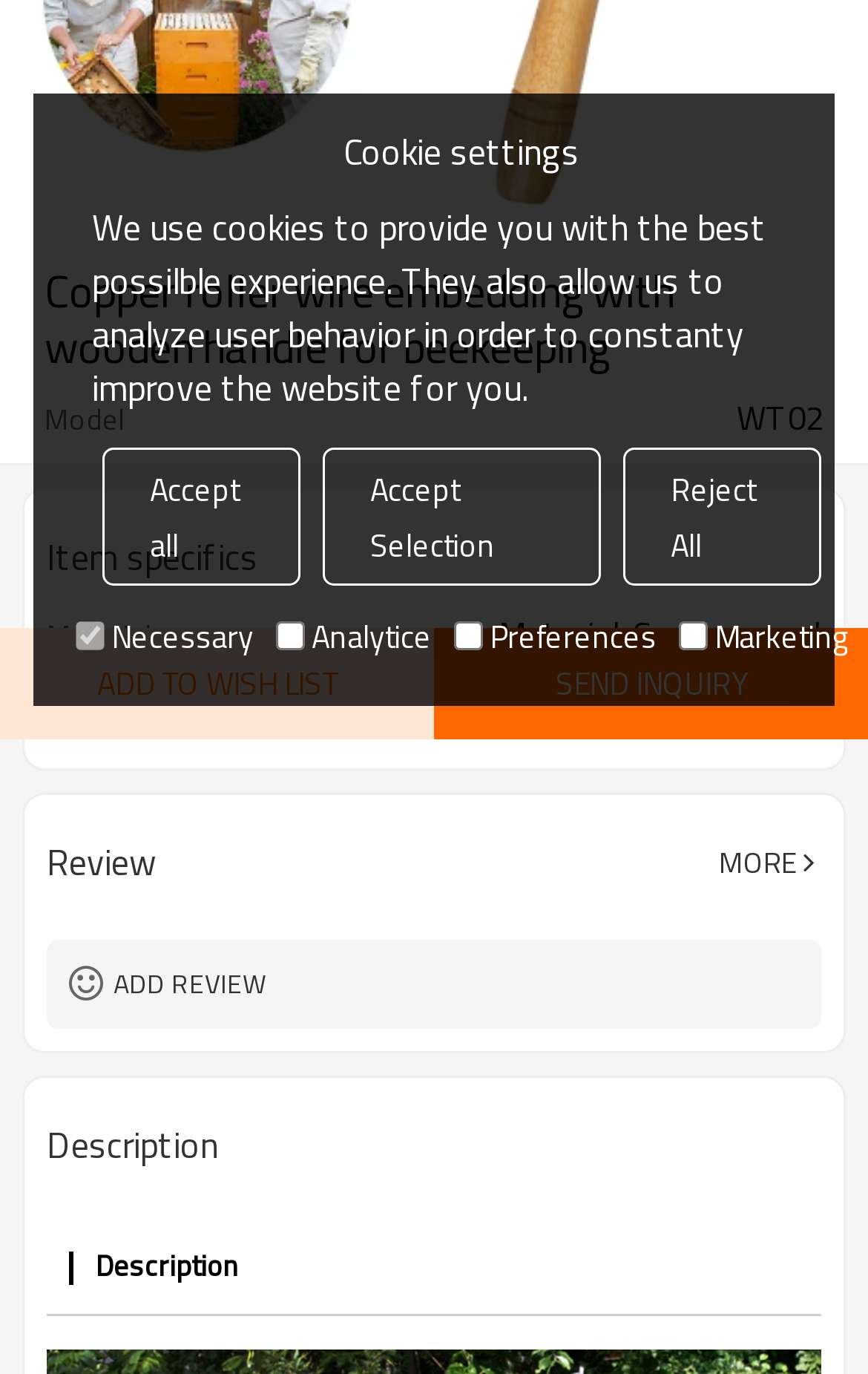Extract the bounding box coordinates for the HTML element that matches this description: "Add to wish list". The coordinates should be four float numbers between 0 and 1, i.e., [left, top, right, bottom].

[0.0, 0.457, 0.5, 0.538]